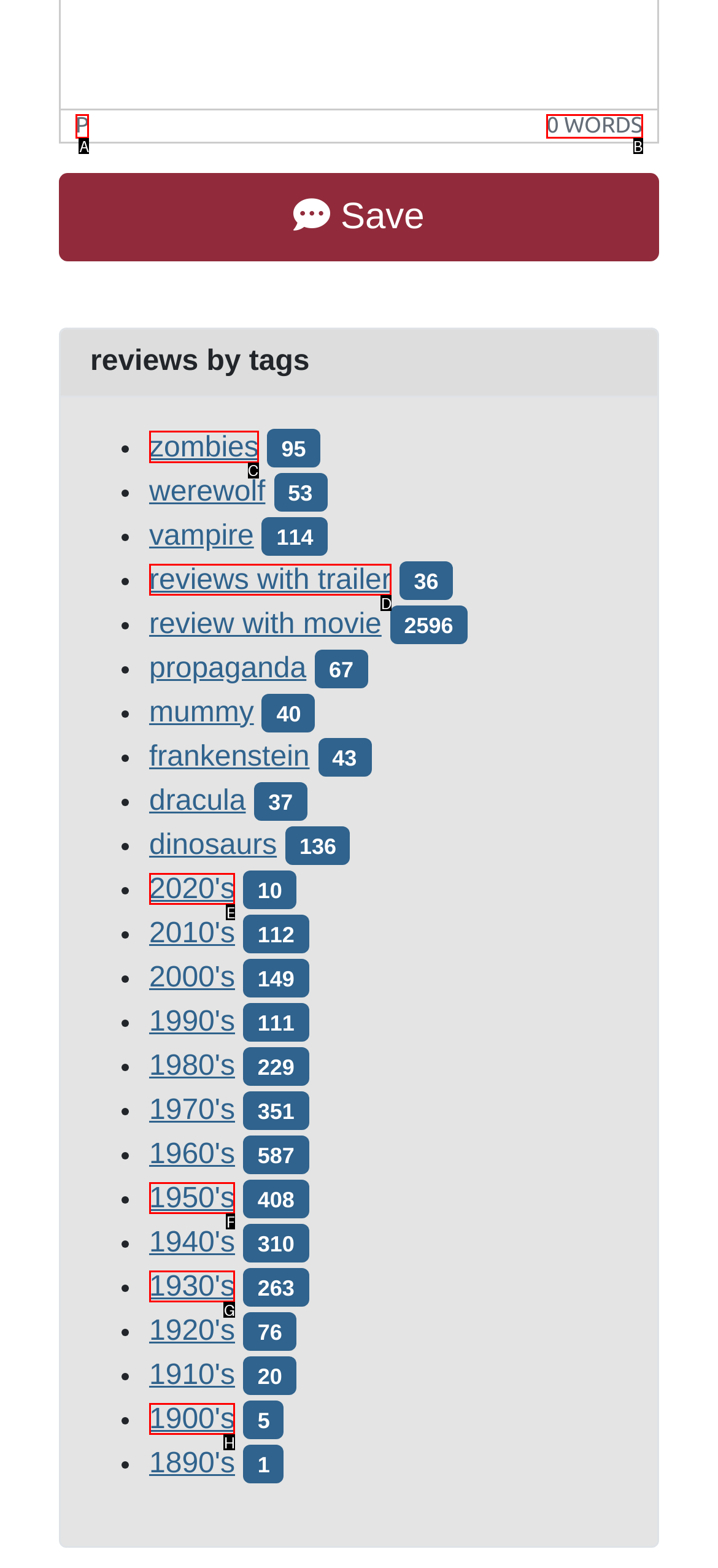Identify the correct UI element to click for this instruction: View the 'The Power Of Forex Robots Revolutionizing Trading Strategies' article
Respond with the appropriate option's letter from the provided choices directly.

None